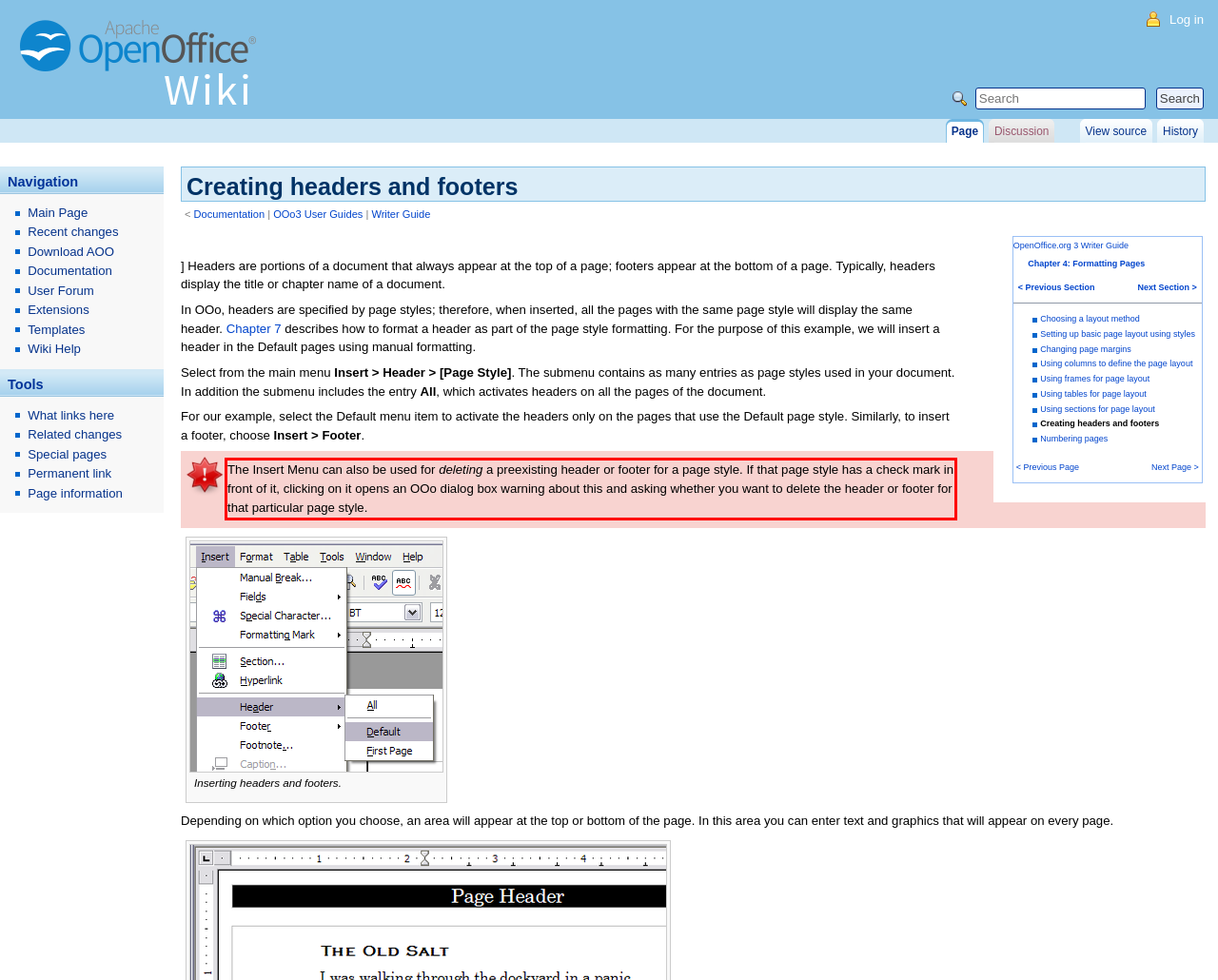Examine the webpage screenshot and use OCR to obtain the text inside the red bounding box.

The Insert Menu can also be used for deleting a preexisting header or footer for a page style. If that page style has a check mark in front of it, clicking on it opens an OOo dialog box warning about this and asking whether you want to delete the header or footer for that particular page style.